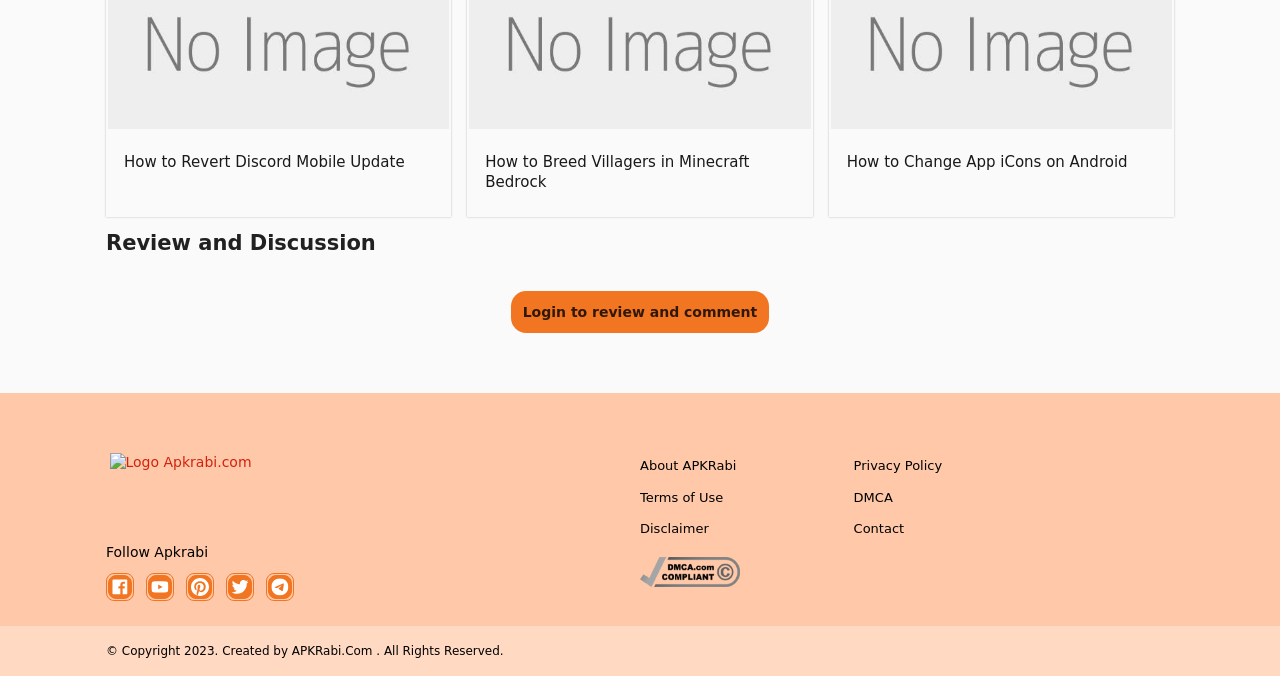Show me the bounding box coordinates of the clickable region to achieve the task as per the instruction: "Click on the 'Login to review and comment' link".

[0.399, 0.431, 0.601, 0.493]